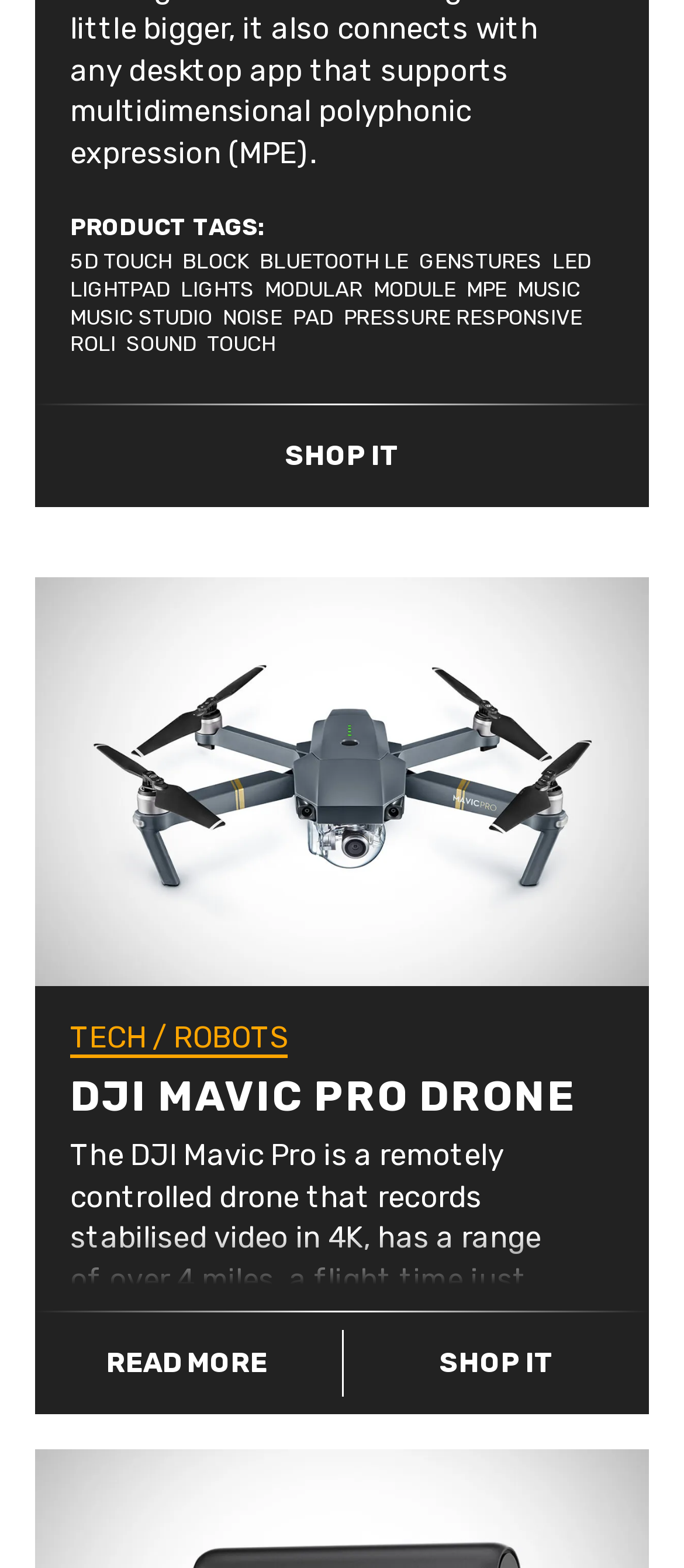What is the first product tag?
Using the picture, provide a one-word or short phrase answer.

5D TOUCH